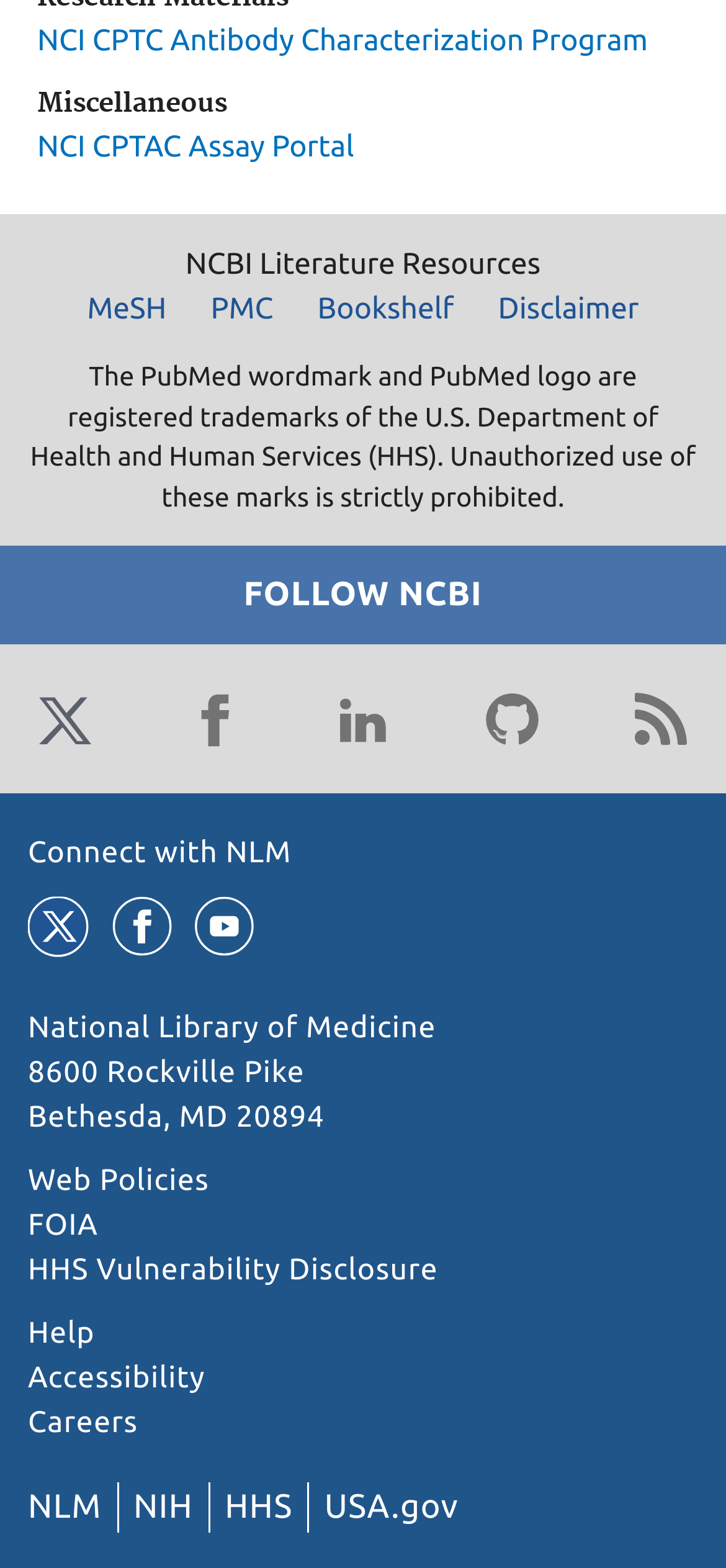What is the address of the National Library of Medicine?
Using the image as a reference, answer the question with a short word or phrase.

8600 Rockville Pike Bethesda, MD 20894